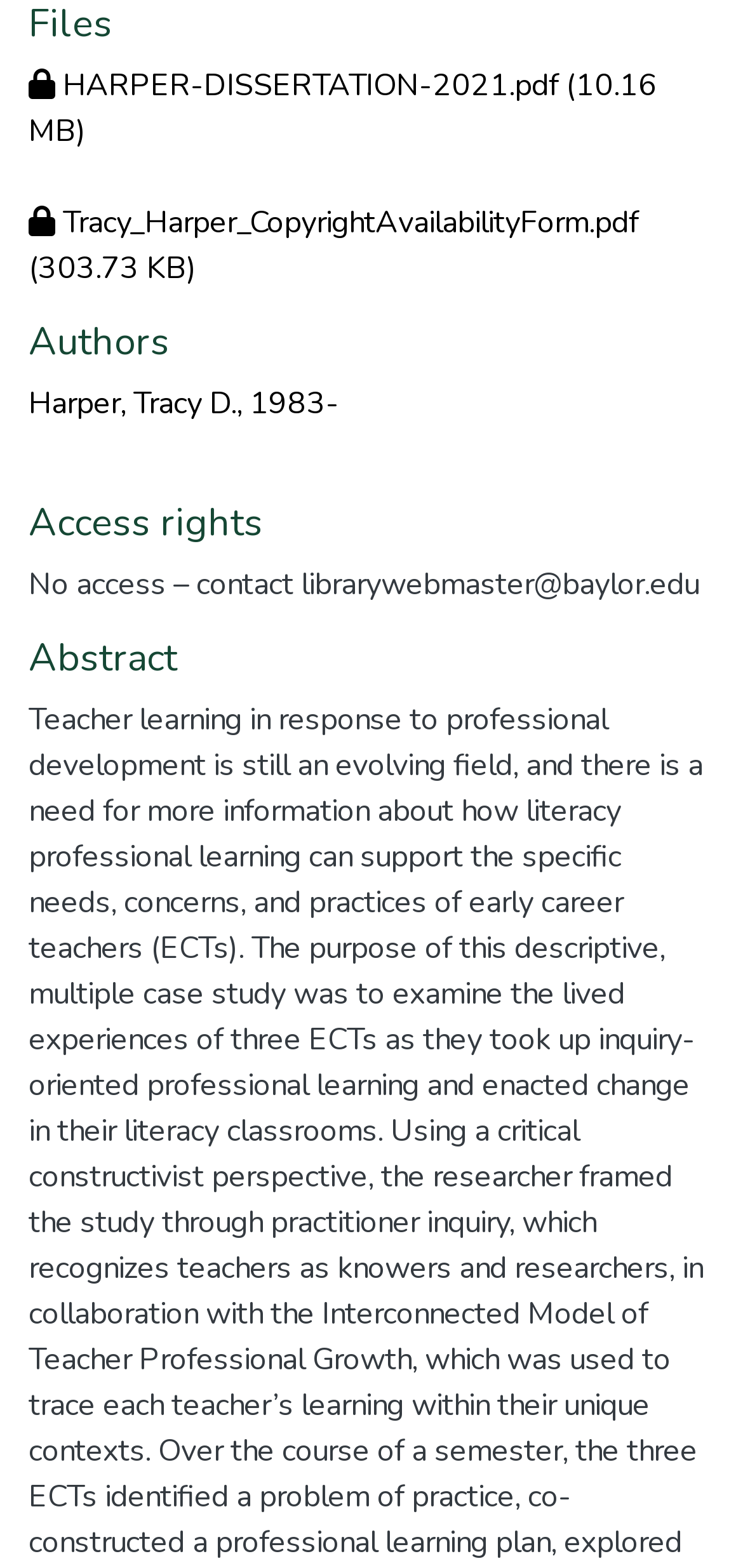Please examine the image and answer the question with a detailed explanation:
How many files are available?

I counted the number of links with the text 'Restricted bitstream' which are likely to be file downloads, and there are two of them.